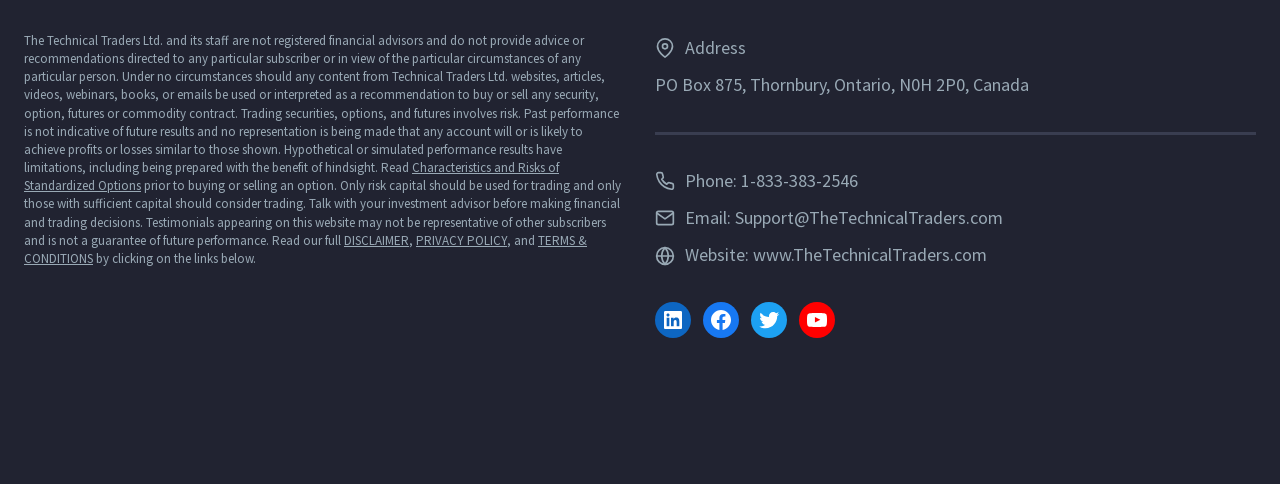Respond to the following question with a brief word or phrase:
What social media platforms does the company have a presence on?

LinkedIn, Facebook, Twitter, YouTube